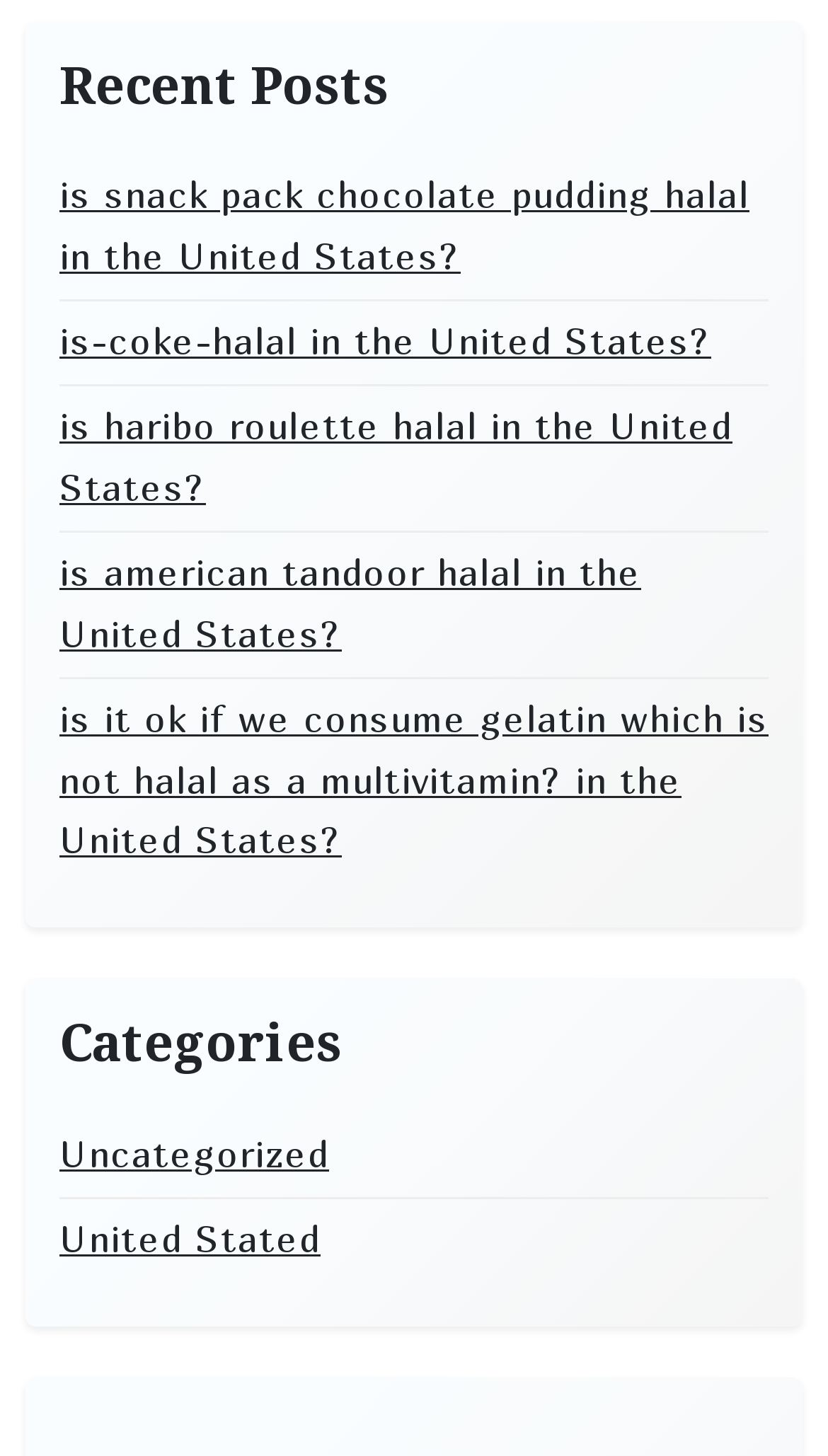How many links are under 'Recent Posts'?
Based on the image, please offer an in-depth response to the question.

The 'Recent Posts' section has five links, which are 'is snack pack chocolate pudding halal in the United States?', 'is-coke-halal in the United States?', 'is haribo roulette halal in the United States?', 'is american tandoor halal in the United States?', and 'is it ok if we consume gelatin which is not halal as a multivitamin? in the United States?'.